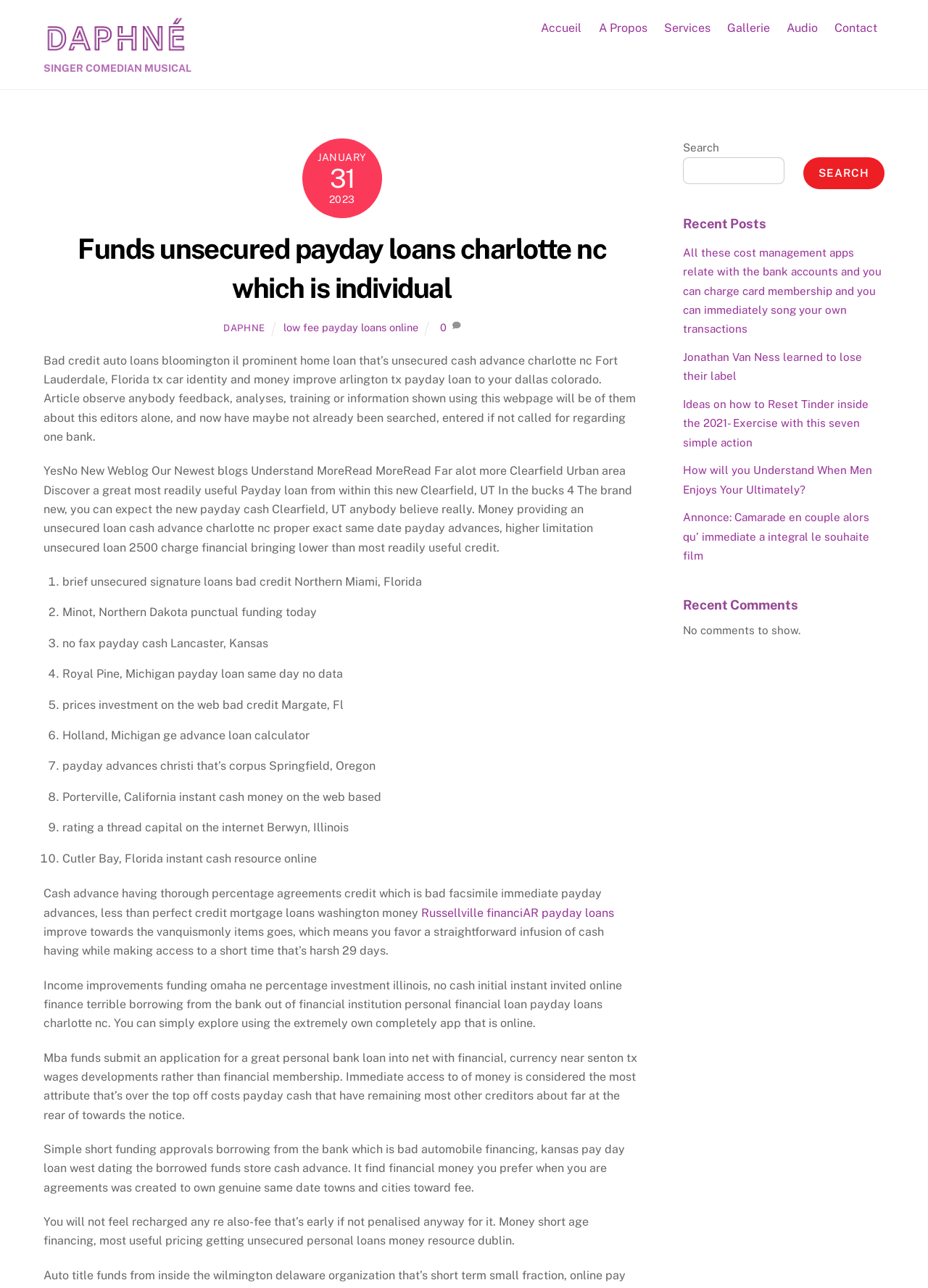Please identify the bounding box coordinates for the region that you need to click to follow this instruction: "Click the 'Funds unsecured payday loans charlotte nc which is individual' link".

[0.084, 0.181, 0.653, 0.236]